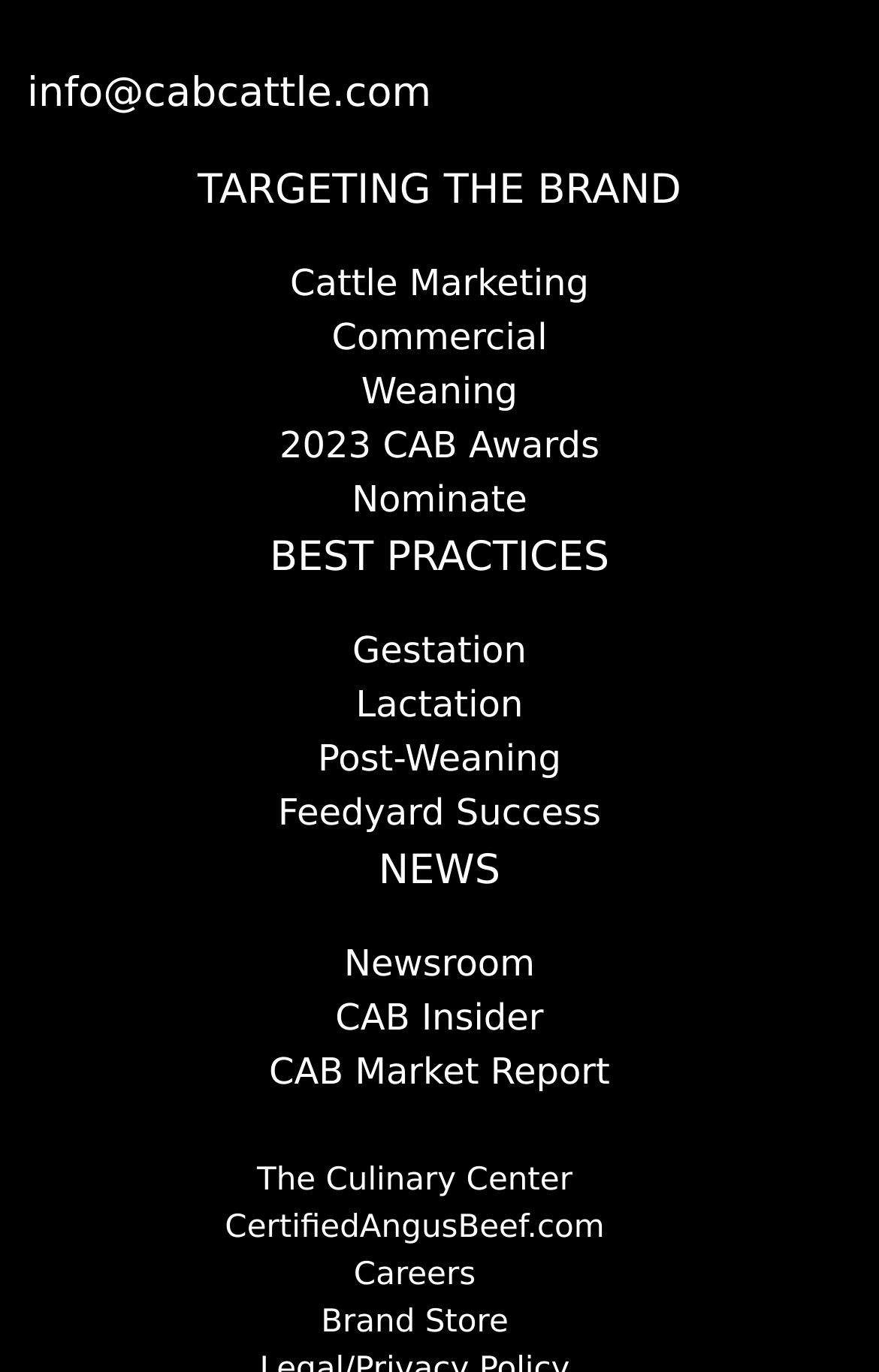Using the webpage screenshot and the element description Targeting the Brand, determine the bounding box coordinates. Specify the coordinates in the format (top-left x, top-left y, bottom-right x, bottom-right y) with values ranging from 0 to 1.

[0.125, 0.117, 0.875, 0.187]